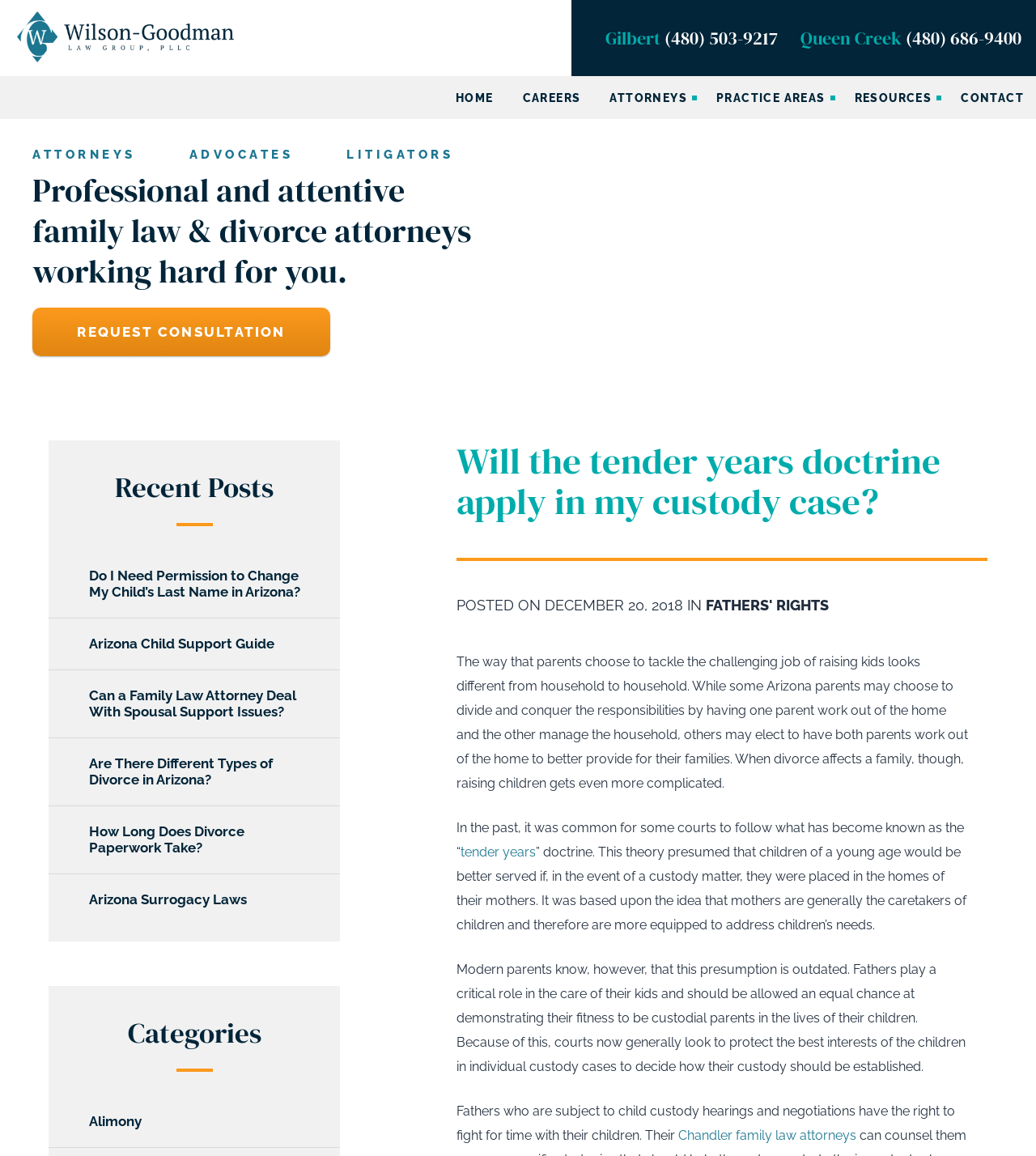Specify the bounding box coordinates of the element's area that should be clicked to execute the given instruction: "Go Back Home". The coordinates should be four float numbers between 0 and 1, i.e., [left, top, right, bottom].

None